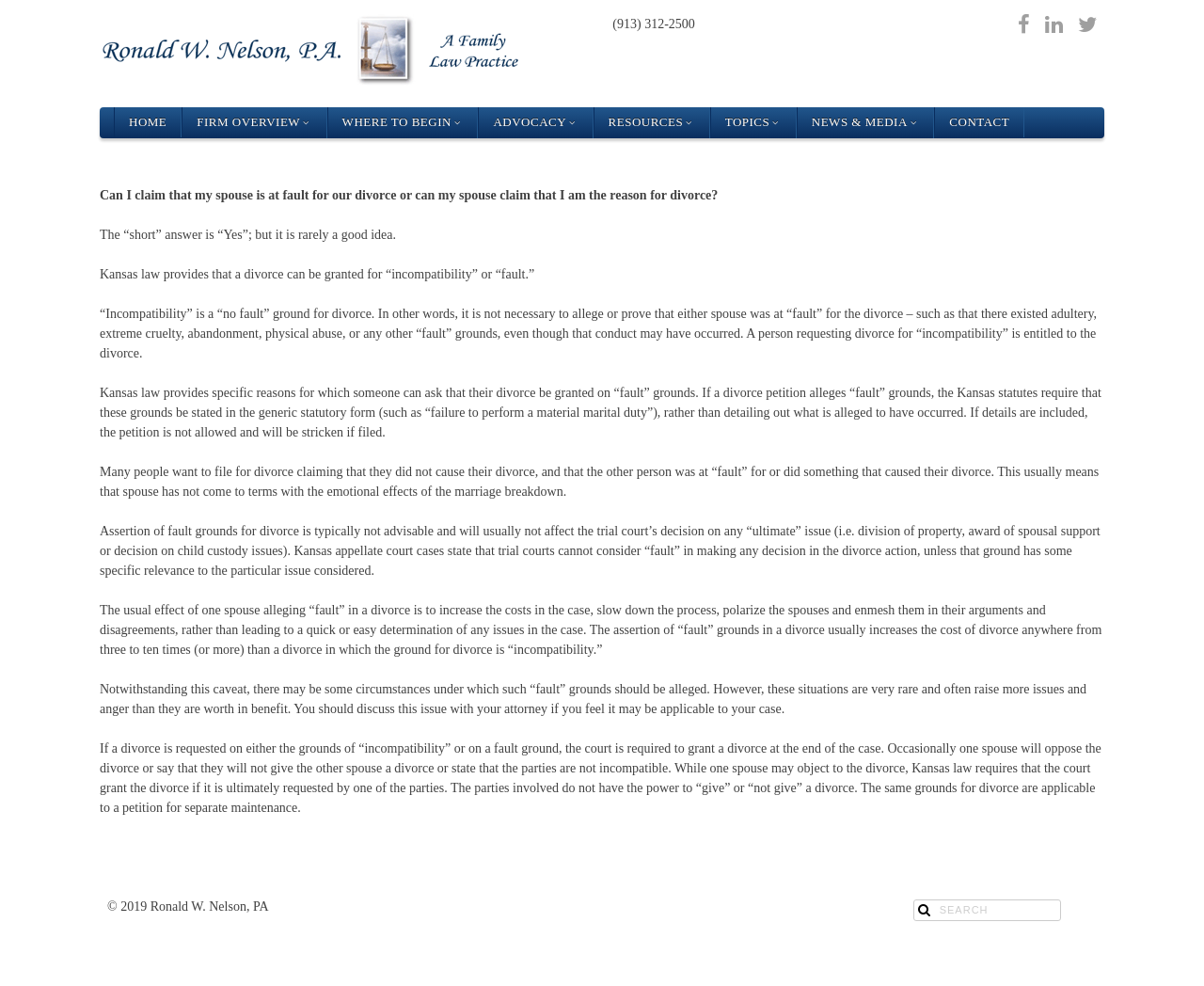What is the main topic of the article on the webpage?
Please craft a detailed and exhaustive response to the question.

I read the static text elements on the webpage and found that the article is discussing divorce laws in Kansas, specifically whether one can claim that their spouse is at fault for the divorce. The article provides information on the grounds for divorce in Kansas and the implications of alleging fault.